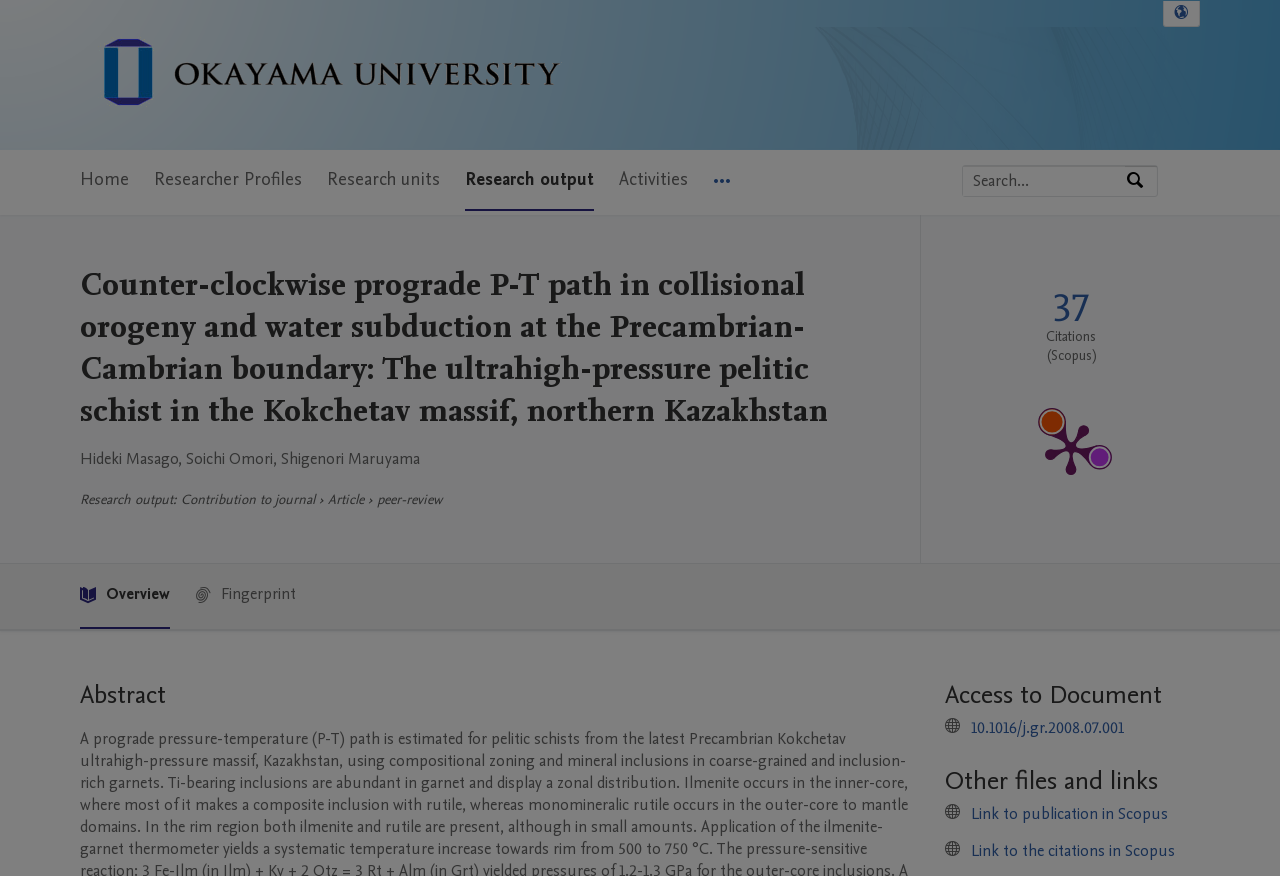Summarize the webpage with a detailed and informative caption.

This webpage is about a research article titled "Counter-clockwise prograde P-T path in collisional orogeny and water subduction at the Precambrian-Cambrian boundary: The ultrahigh-pressure pelitic schist in the Kokchetav massif, northern Kazakhstan" from Okayama University. 

At the top left, there is the Okayama University logo, and next to it, there is a navigation menu with options like "Home", "Researcher Profiles", "Research units", and more. 

On the top right, there is a language selection button and a search bar where users can search by expertise, name, or affiliation. 

Below the navigation menu, there is a heading with the title of the research article, followed by the authors' names, Hideki Masago, Soichi Omori, and Shigenori Maruyama. 

The article is categorized as a "Contribution to journal" and is a "peer-review" article. There is a section for publication metrics, which includes the number of citations from Scopus and a link to the PlumX Metrics Detail Page. 

The article has three main sections: "Abstract", "Access to Document", and "Other files and links". The "Abstract" section is located at the top, followed by the "Access to Document" section, which includes a link to the publication in Scopus. The "Other files and links" section is at the bottom, with links to the citations in Scopus.